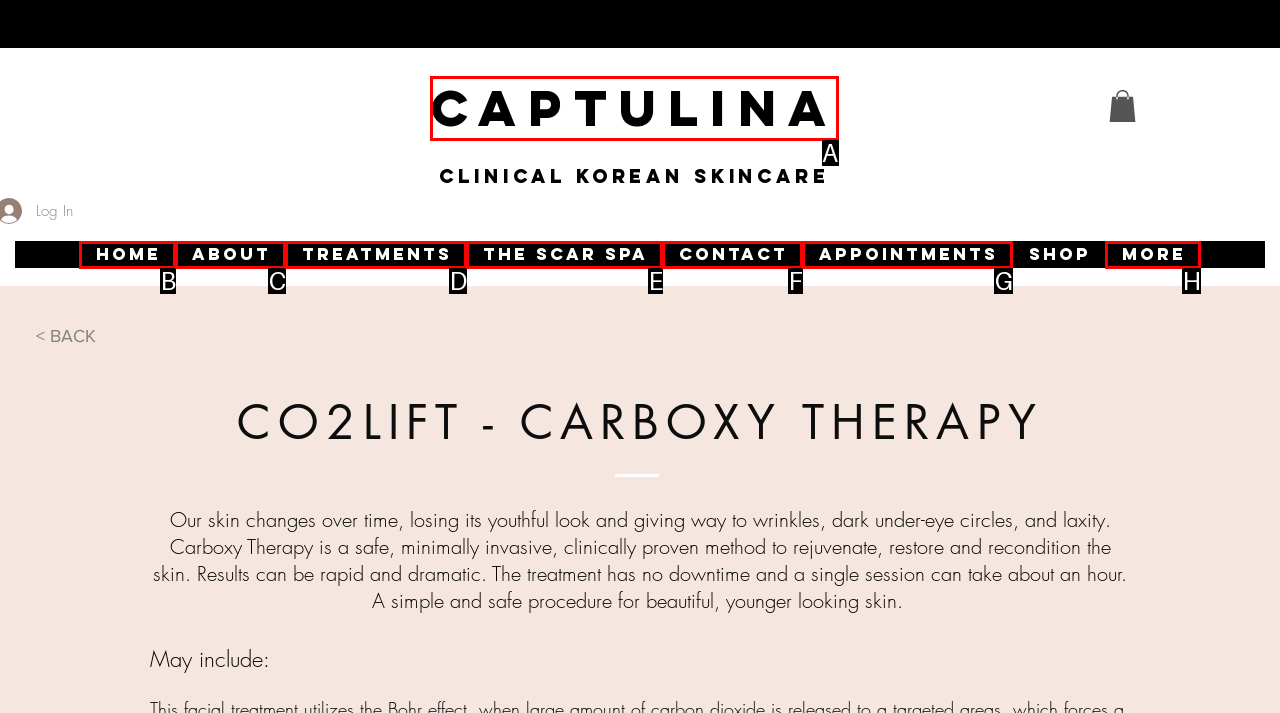Determine the option that aligns with this description: THE SCAR SPA
Reply with the option's letter directly.

E